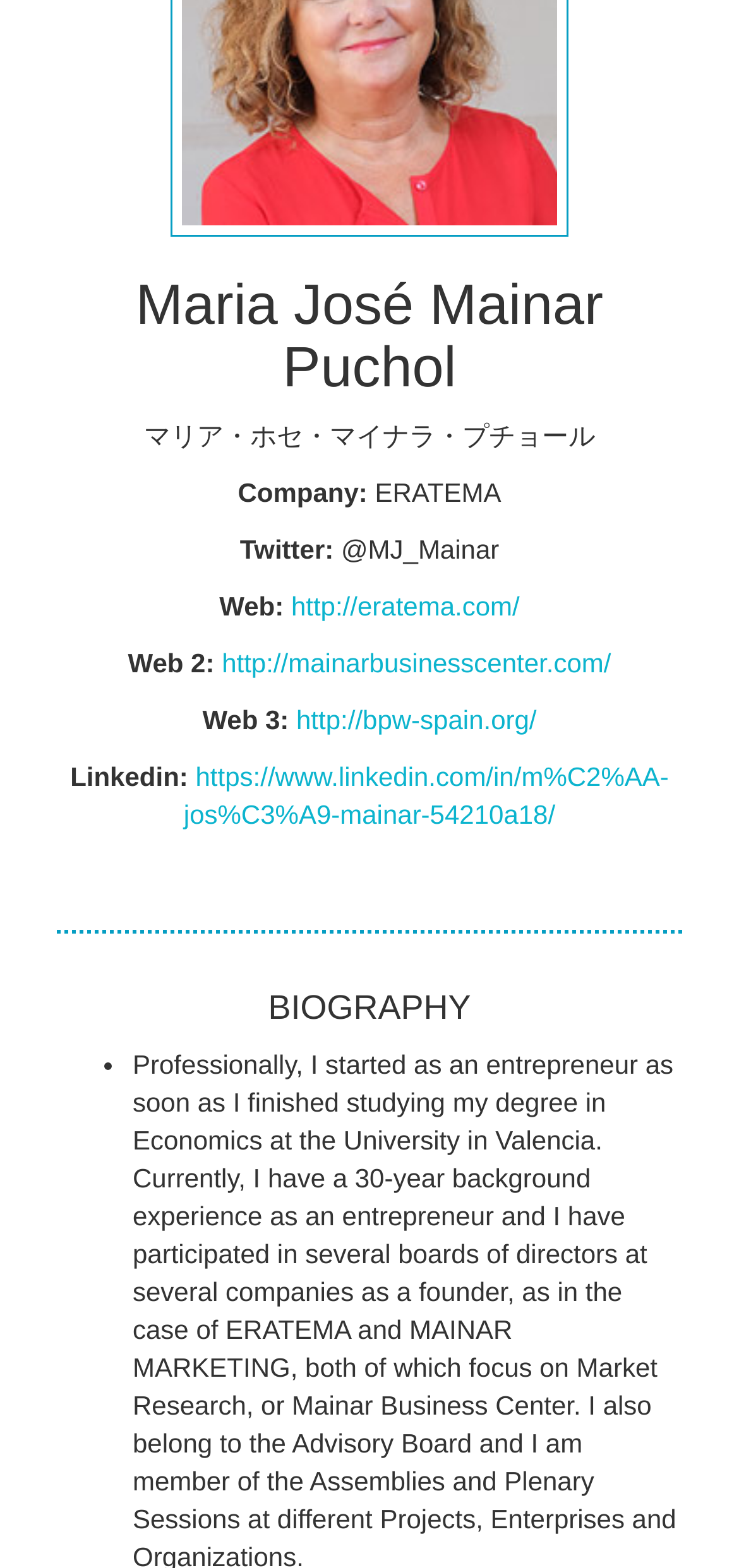Identify the bounding box for the UI element described as: "https://www.linkedin.com/in/m%C2%AA-jos%C3%A9-mainar-54210a18/". The coordinates should be four float numbers between 0 and 1, i.e., [left, top, right, bottom].

[0.249, 0.486, 0.905, 0.529]